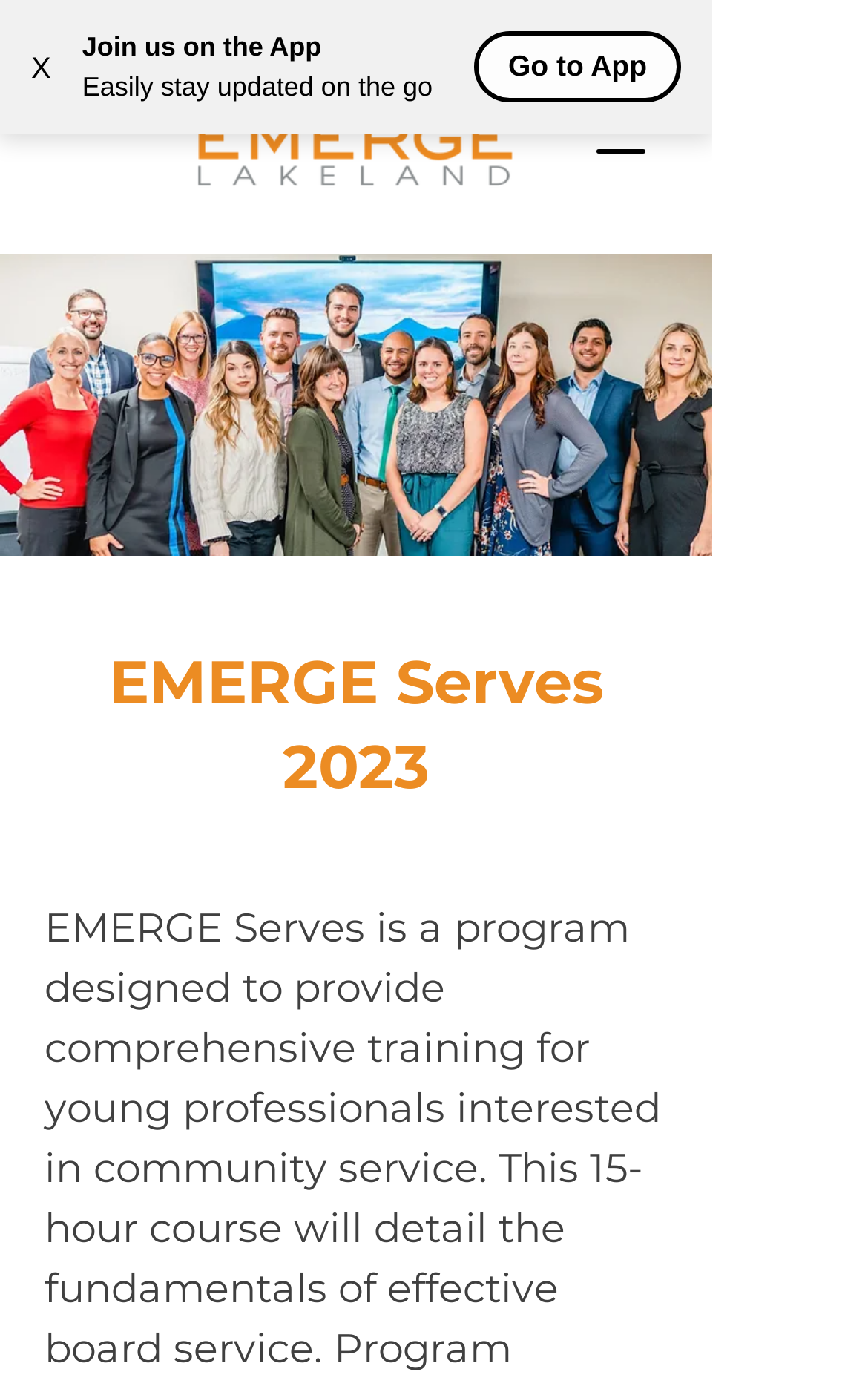Provide a brief response to the question below using a single word or phrase: 
What is the text on the top-right button?

X